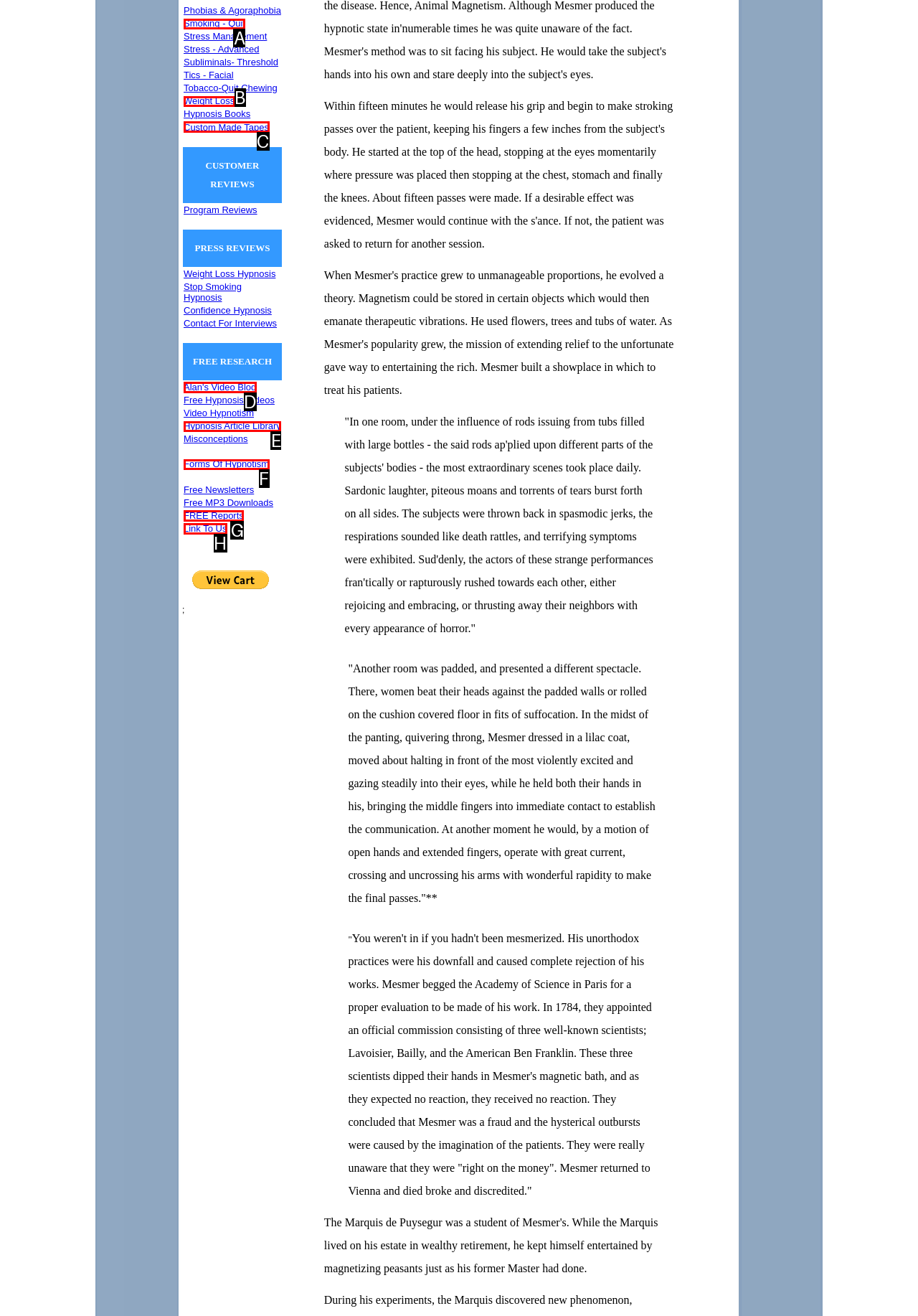Determine which option aligns with the description: Weight Loss. Provide the letter of the chosen option directly.

B